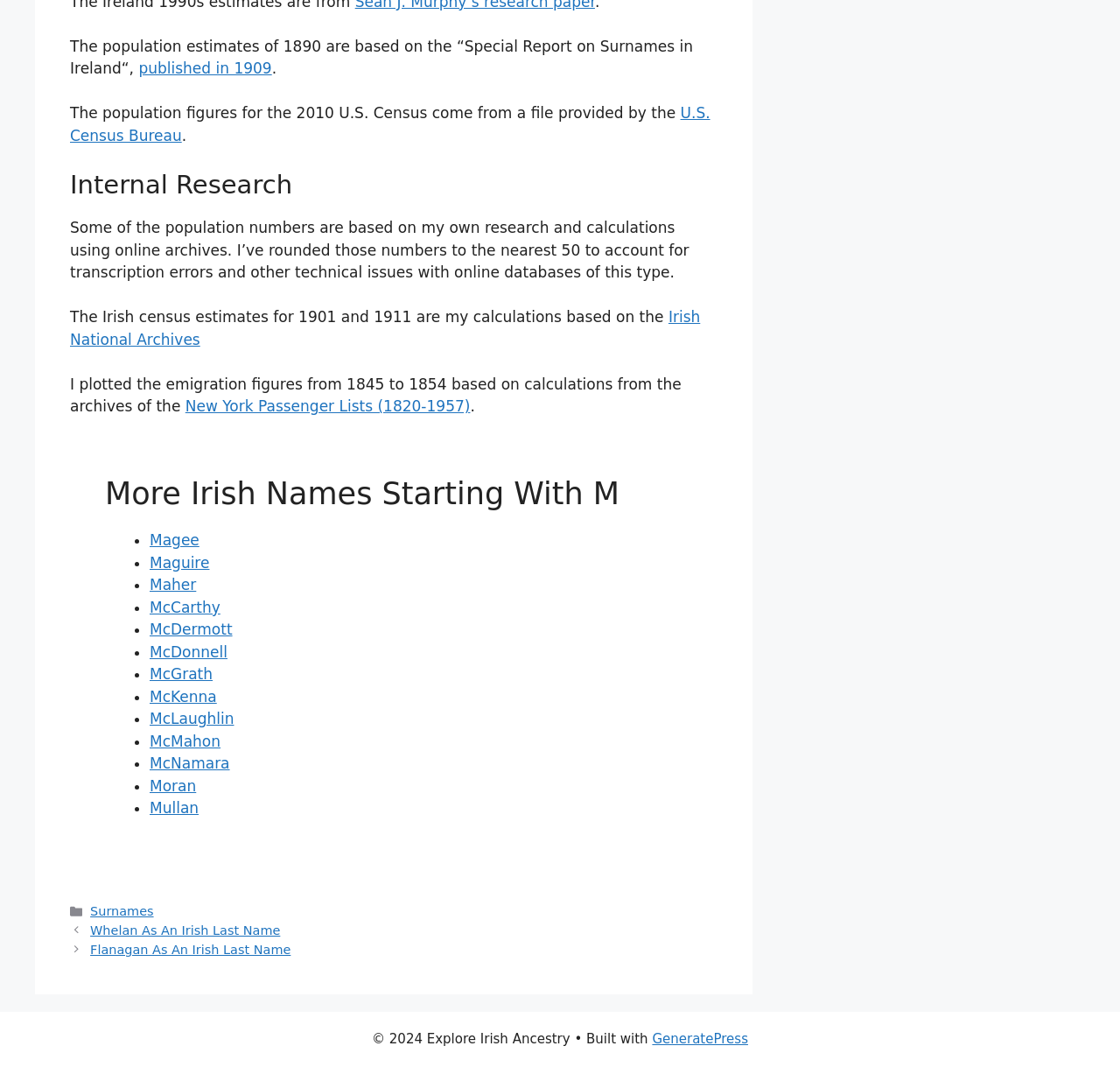Specify the bounding box coordinates of the area to click in order to execute this command: 'Explore the New York Passenger Lists (1820-1957)'. The coordinates should consist of four float numbers ranging from 0 to 1, and should be formatted as [left, top, right, bottom].

[0.165, 0.373, 0.42, 0.389]